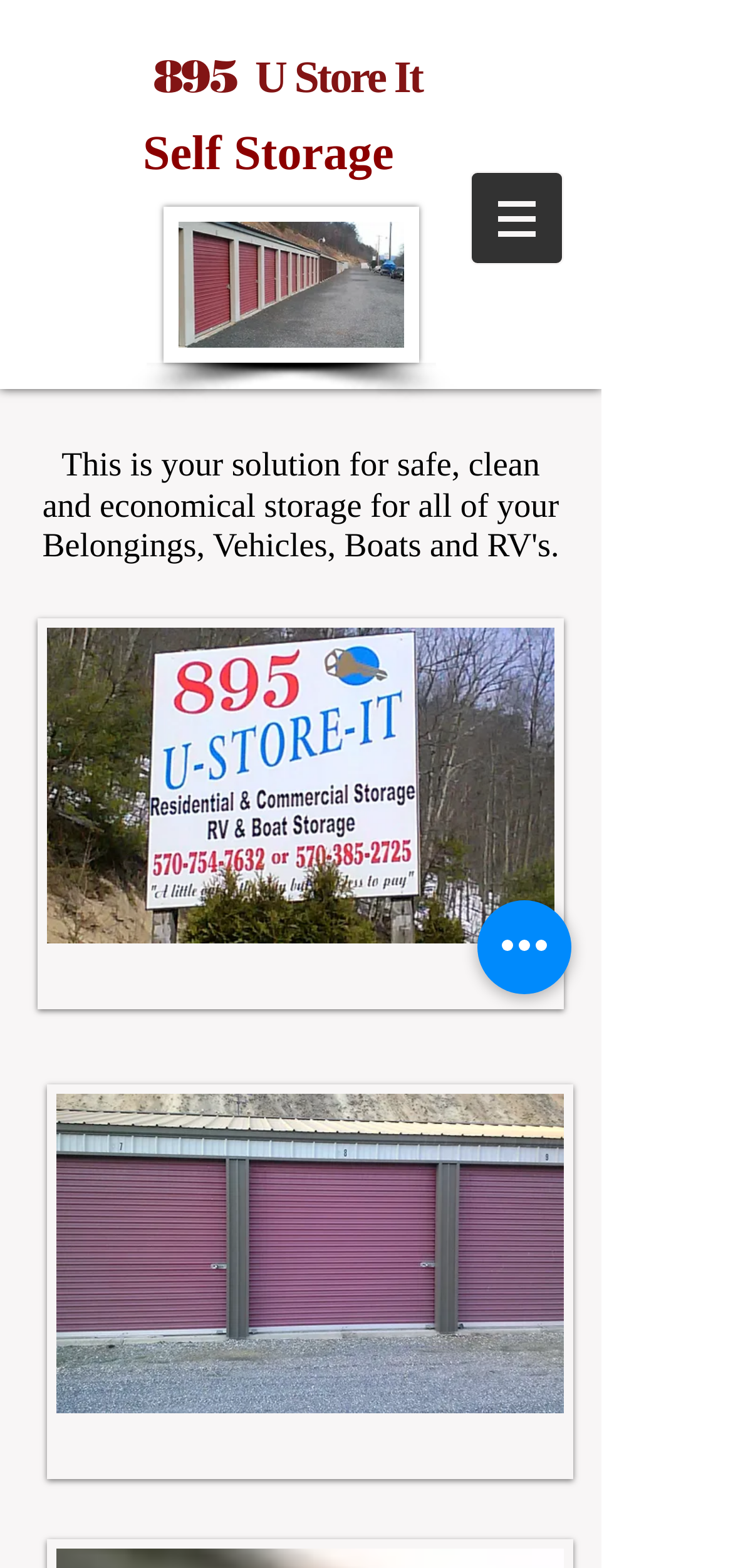Provide a brief response to the question below using a single word or phrase: 
What type of building is used for storage?

Steel Building